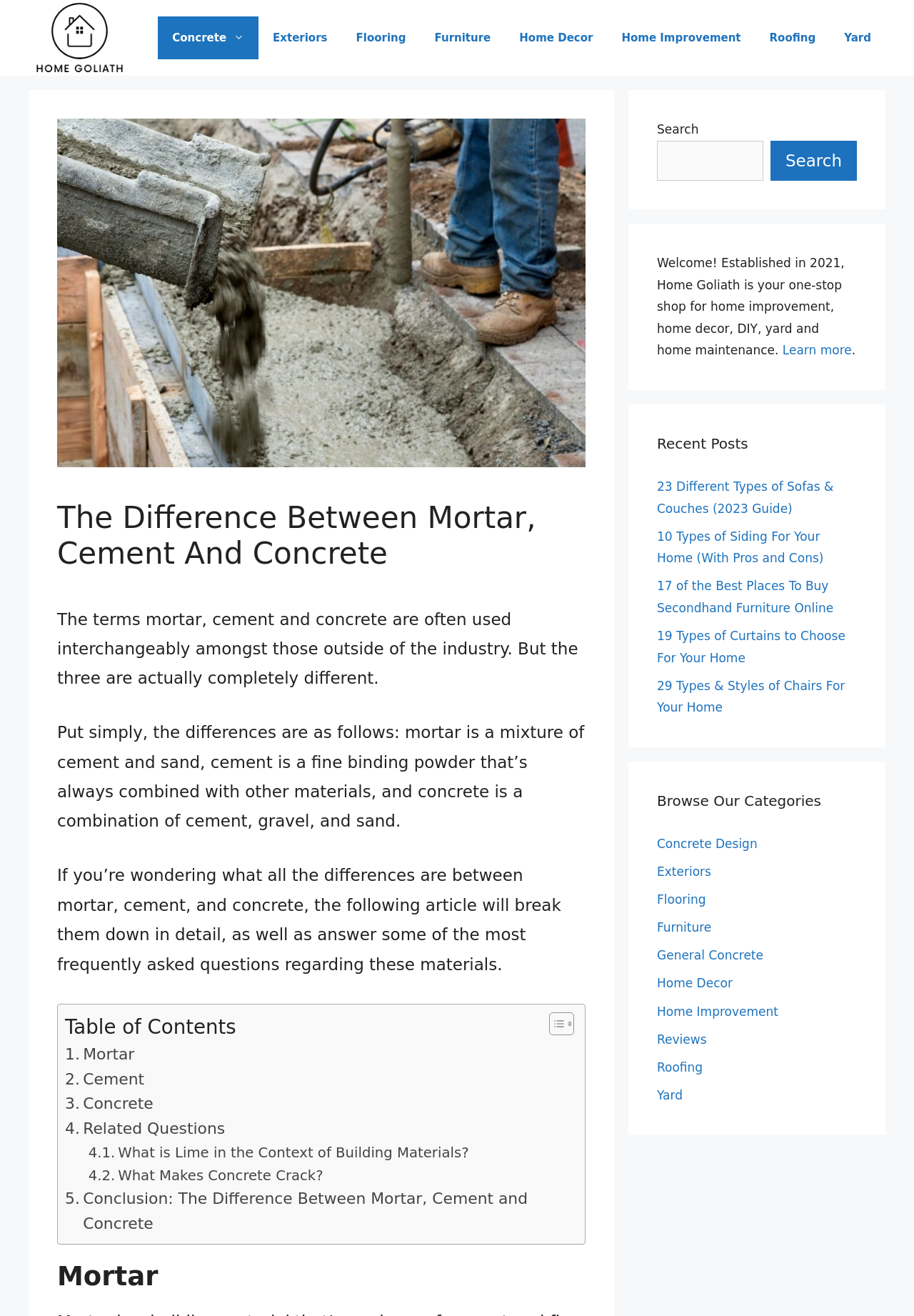Can you determine the bounding box coordinates of the area that needs to be clicked to fulfill the following instruction: "Read the 'Mortar' section"?

[0.062, 0.958, 0.641, 0.982]